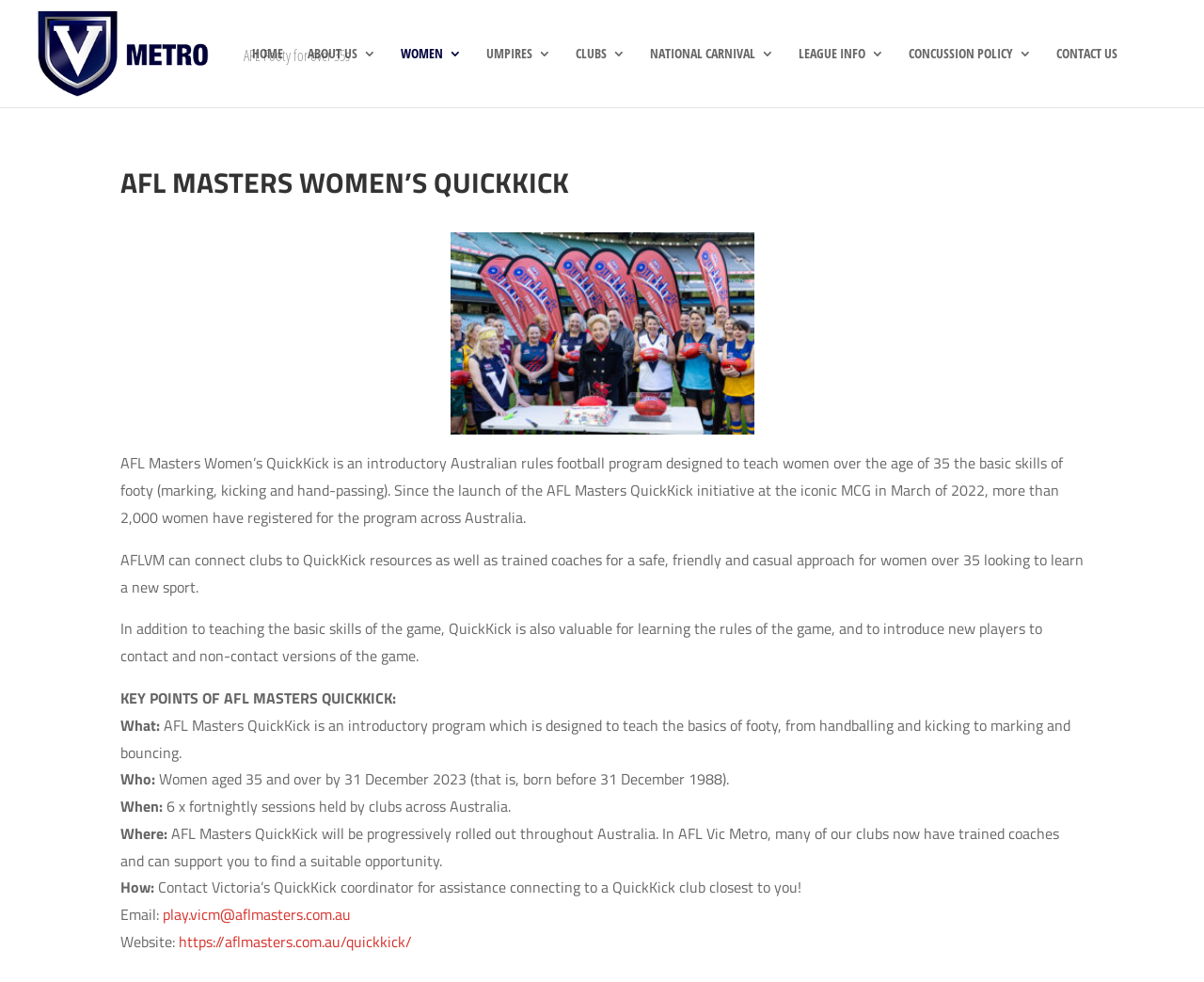Respond with a single word or phrase for the following question: 
Who can participate in AFL Masters QuickKick?

Women aged 35 and over